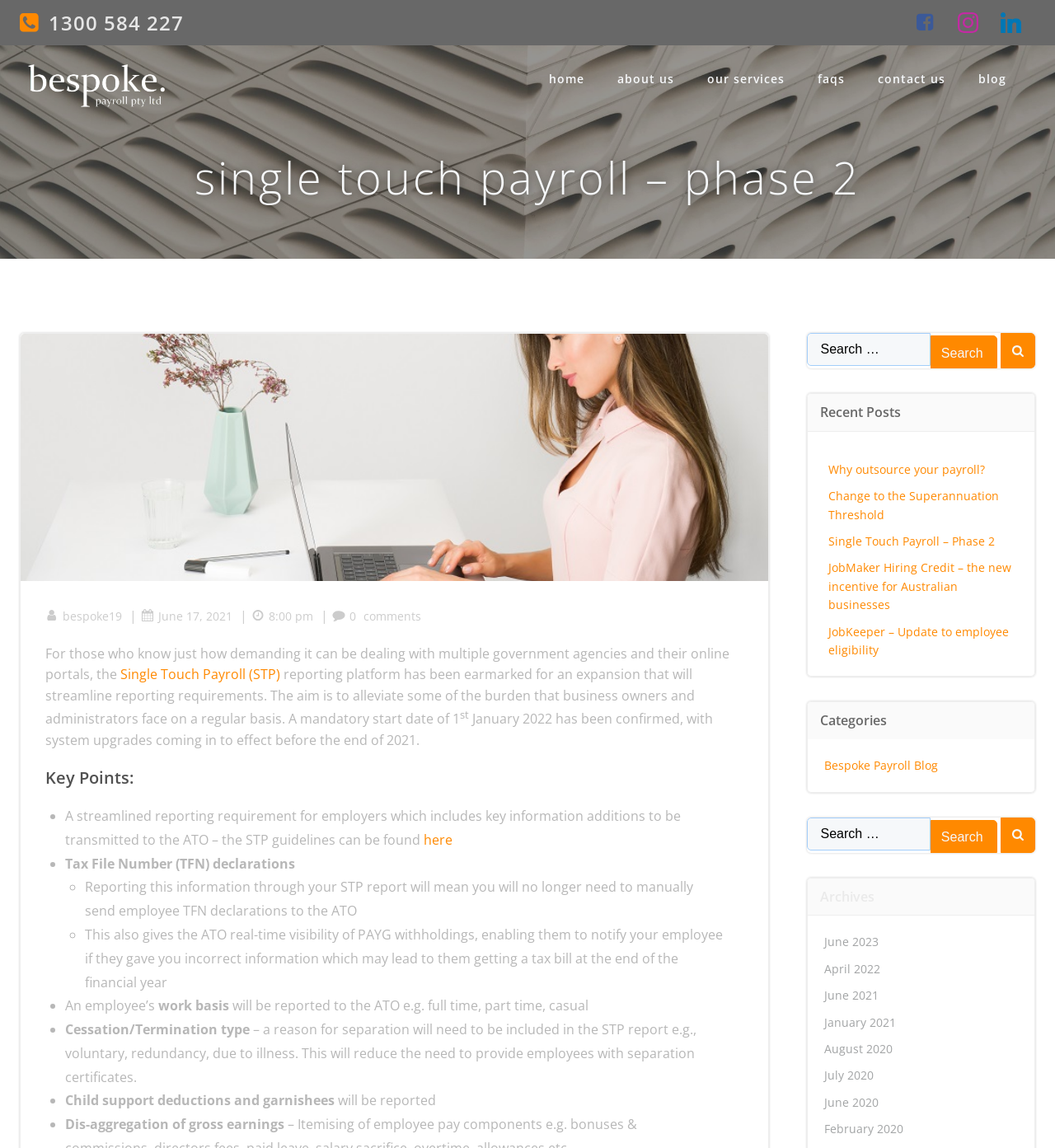What is the topic of the article with the most recent date?
Based on the image, answer the question with as much detail as possible.

I looked at the link elements under the 'Recent Posts' heading and found the article with the most recent date, which is 'Single Touch Payroll – Phase 2'.